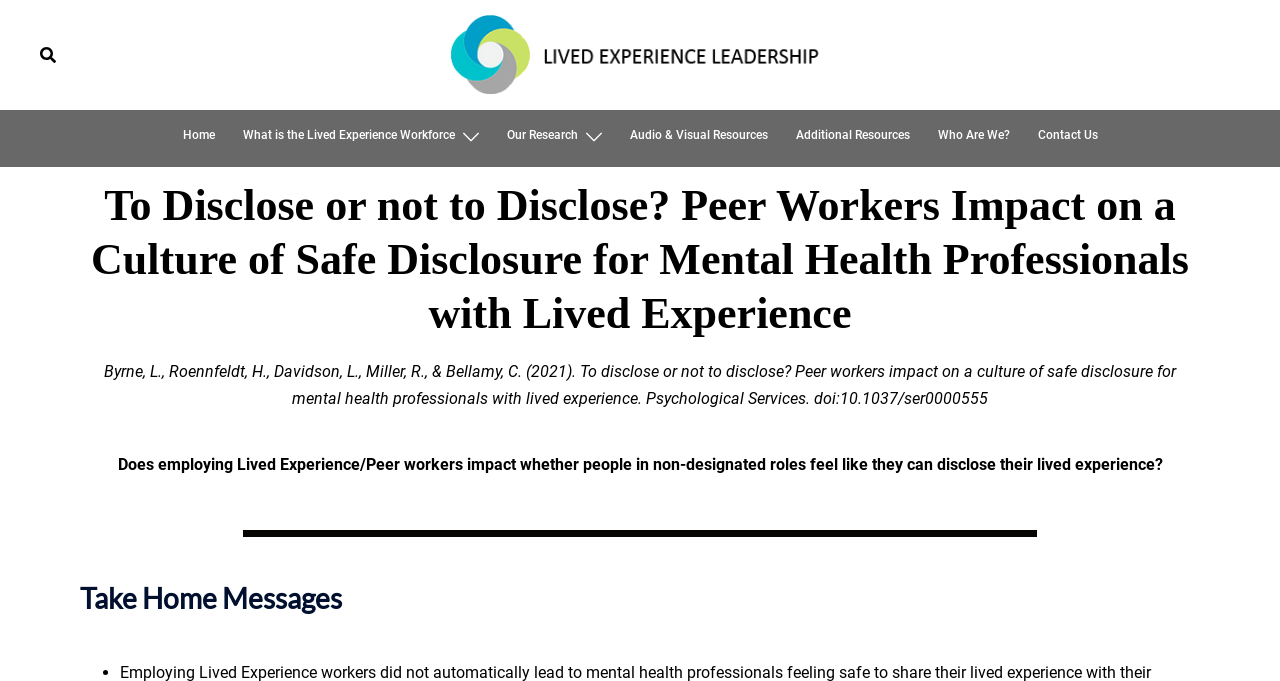Please identify the bounding box coordinates of the area that needs to be clicked to fulfill the following instruction: "Contact Us."

[0.811, 0.183, 0.857, 0.213]